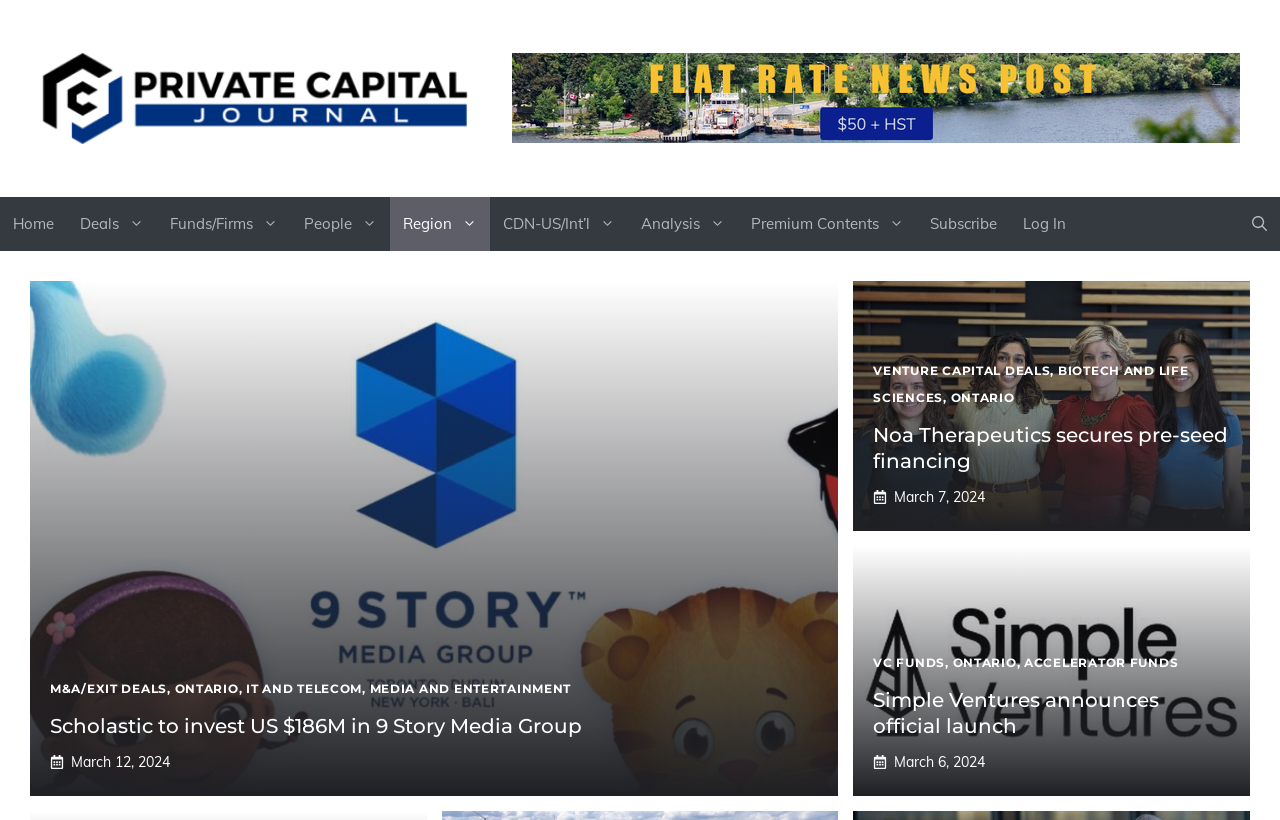Who invested in 9 Story Media Group?
Could you please answer the question thoroughly and with as much detail as possible?

According to the first article on the webpage, Scholastic invested US $186M in 9 Story Media Group, as mentioned in the heading 'Scholastic to invest US $186M in 9 Story Media Group'.